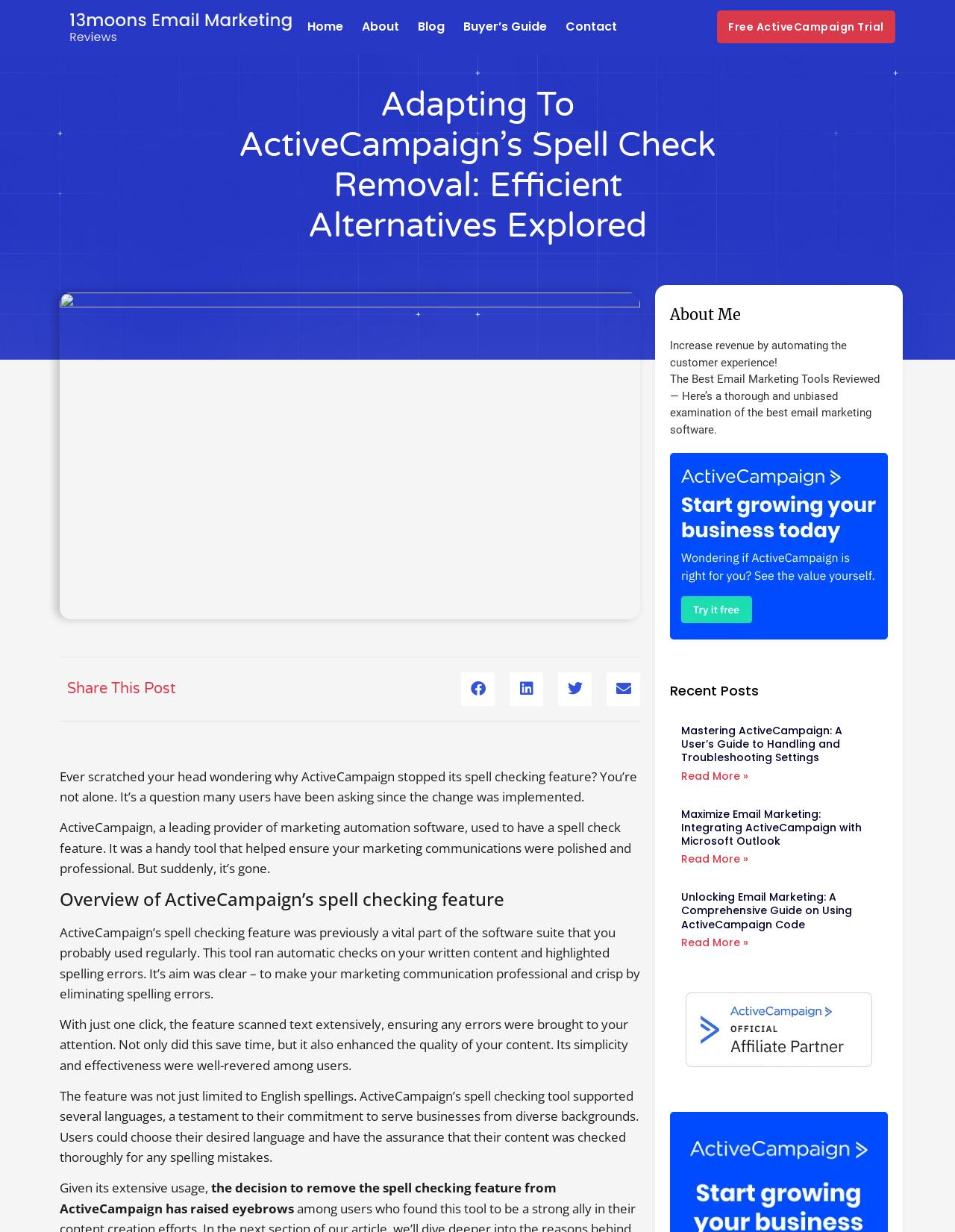Can you show the bounding box coordinates of the region to click on to complete the task described in the instruction: "Read more about 'Mastering ActiveCampaign: A User’s Guide to Handling and Troubleshooting Settings'"?

[0.713, 0.624, 0.784, 0.636]